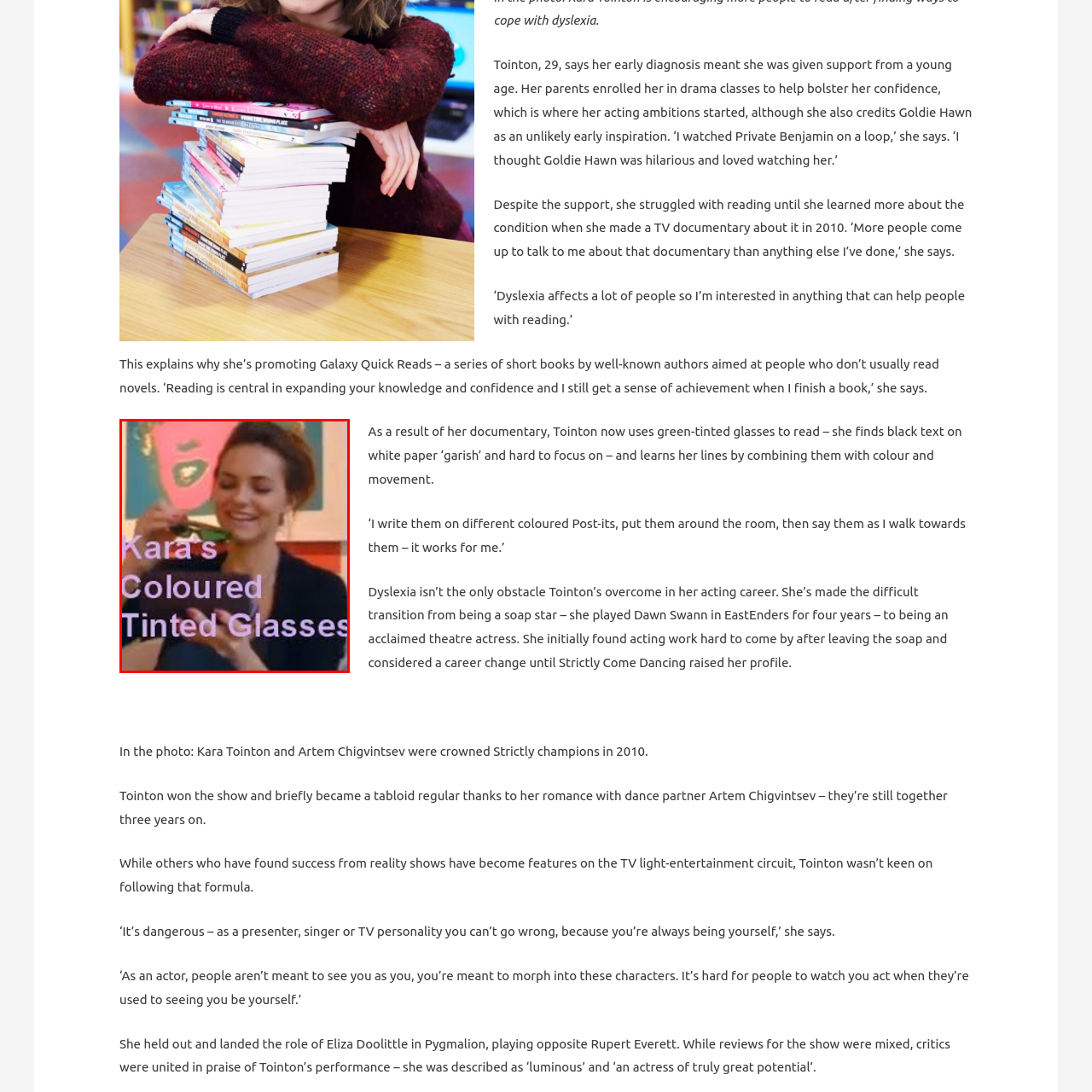What initiative is Kara Tointon promoting?
Examine the image highlighted by the red bounding box and answer briefly with one word or a short phrase.

Galaxy Quick Reads